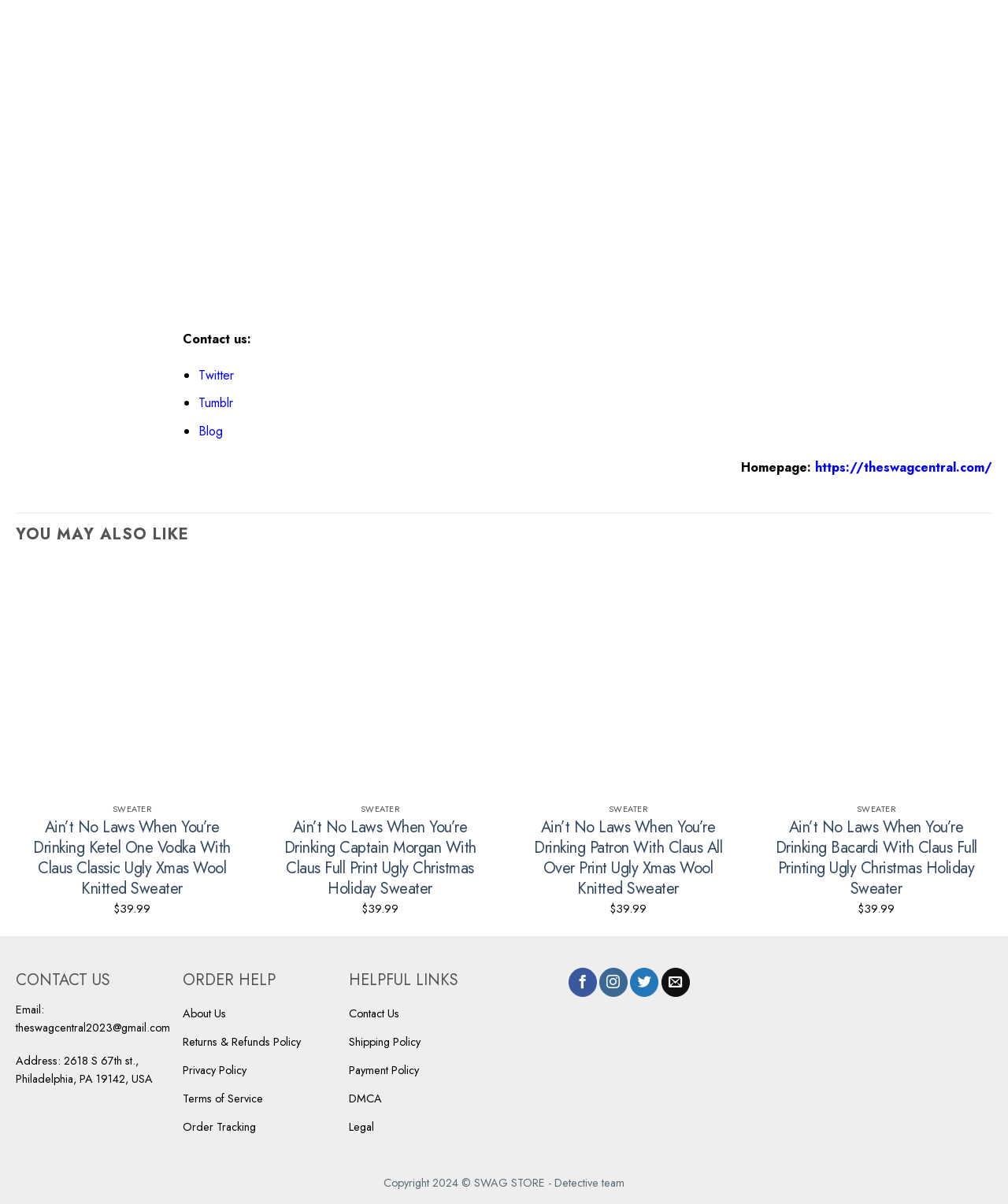What is the address of the store?
Please provide a comprehensive answer based on the visual information in the image.

I found the 'CONTACT US' section and looked for the address, which is 2618 S 67th st., Philadelphia, PA 19142, USA.